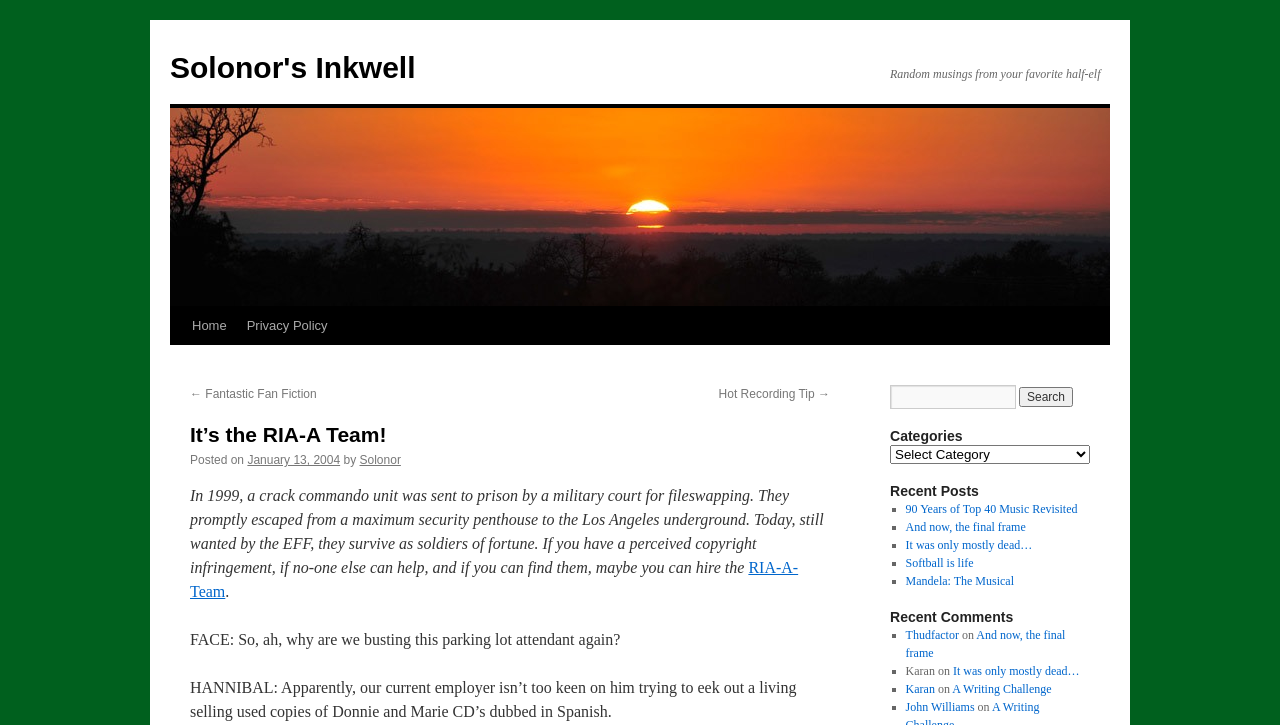From the webpage screenshot, predict the bounding box coordinates (top-left x, top-left y, bottom-right x, bottom-right y) for the UI element described here: It was only mostly dead…

[0.744, 0.916, 0.843, 0.935]